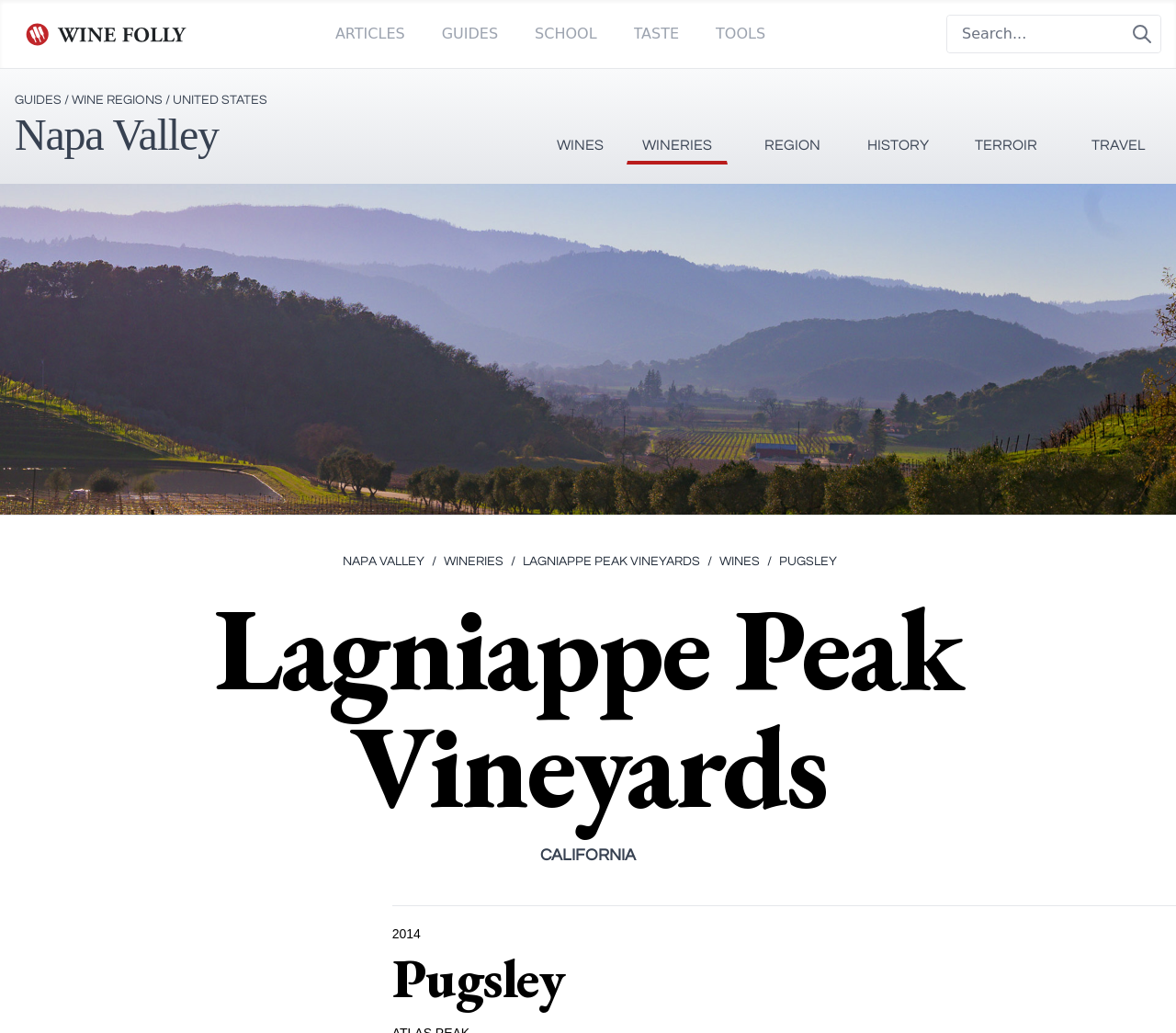What is the year mentioned in the webpage?
Using the picture, provide a one-word or short phrase answer.

2014